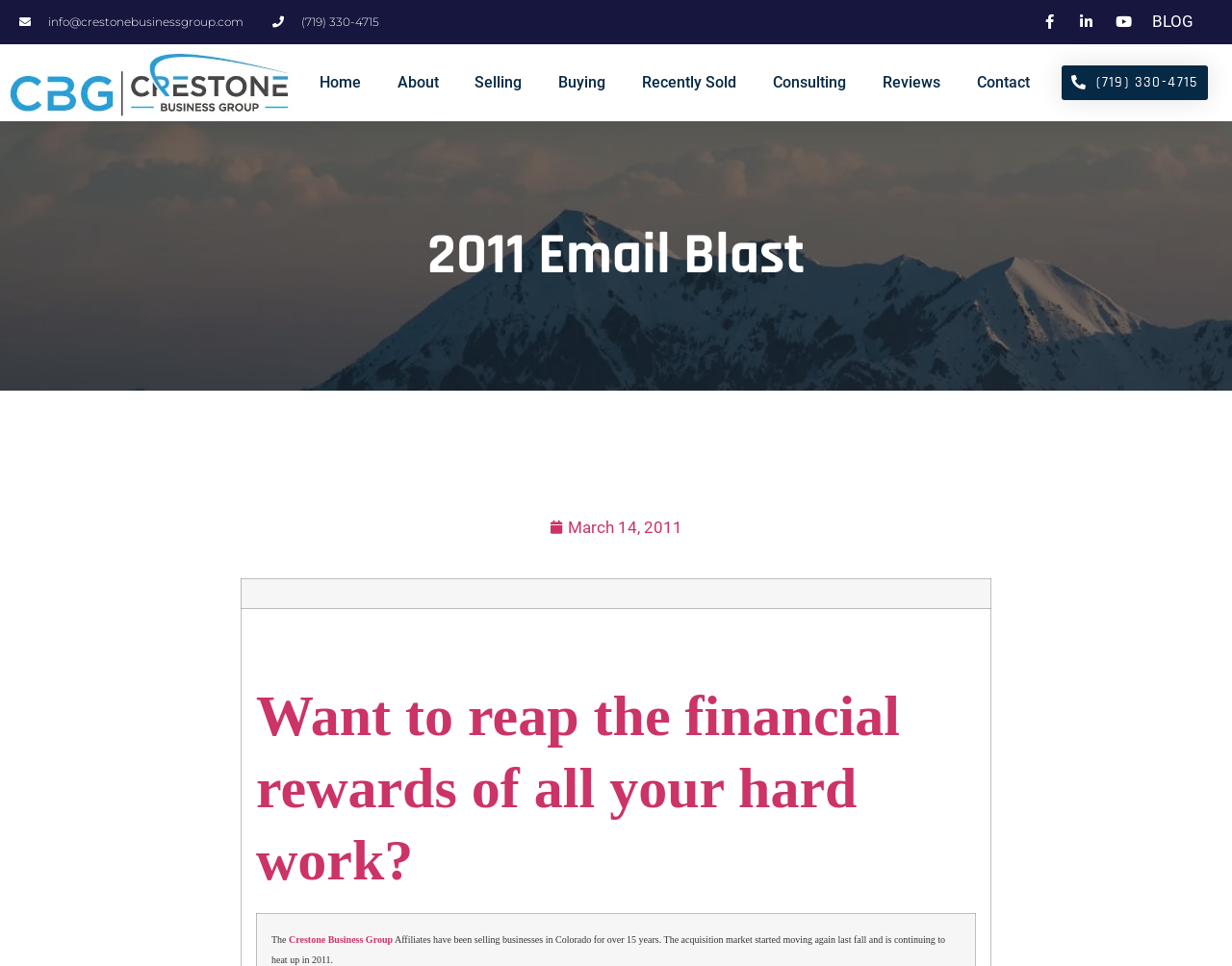Give a full account of the webpage's elements and their arrangement.

This webpage appears to be a business email blast from Crestone Business Group. At the top left, there is a heading "2011 Email Blast - Crestone Business Group". Below this heading, there are two lines of contact information: an email address "info@crestonebusinessgroup.com" and a phone number "(719) 330-4715". 

To the right of the contact information, there are three empty links, followed by a link to the "BLOG" section. 

Below the contact information, there is a navigation menu with links to various sections of the website, including "Home", "About", "Selling", "Buying", "Recently Sold", "Consulting", "Reviews", and "Contact". 

On the right side of the navigation menu, there is a link to the phone number "(719) 330-4715" again. 

The main content of the email blast is a section with a heading "Want to reap the financial rewards of all your hard work?" which is a link to the Crestone Business Group. Below this heading, there is a link to "Learn More about Crestone Business Group". 

At the top right, there is a link to the date "March 14, 2011", with an adjacent time indicator.